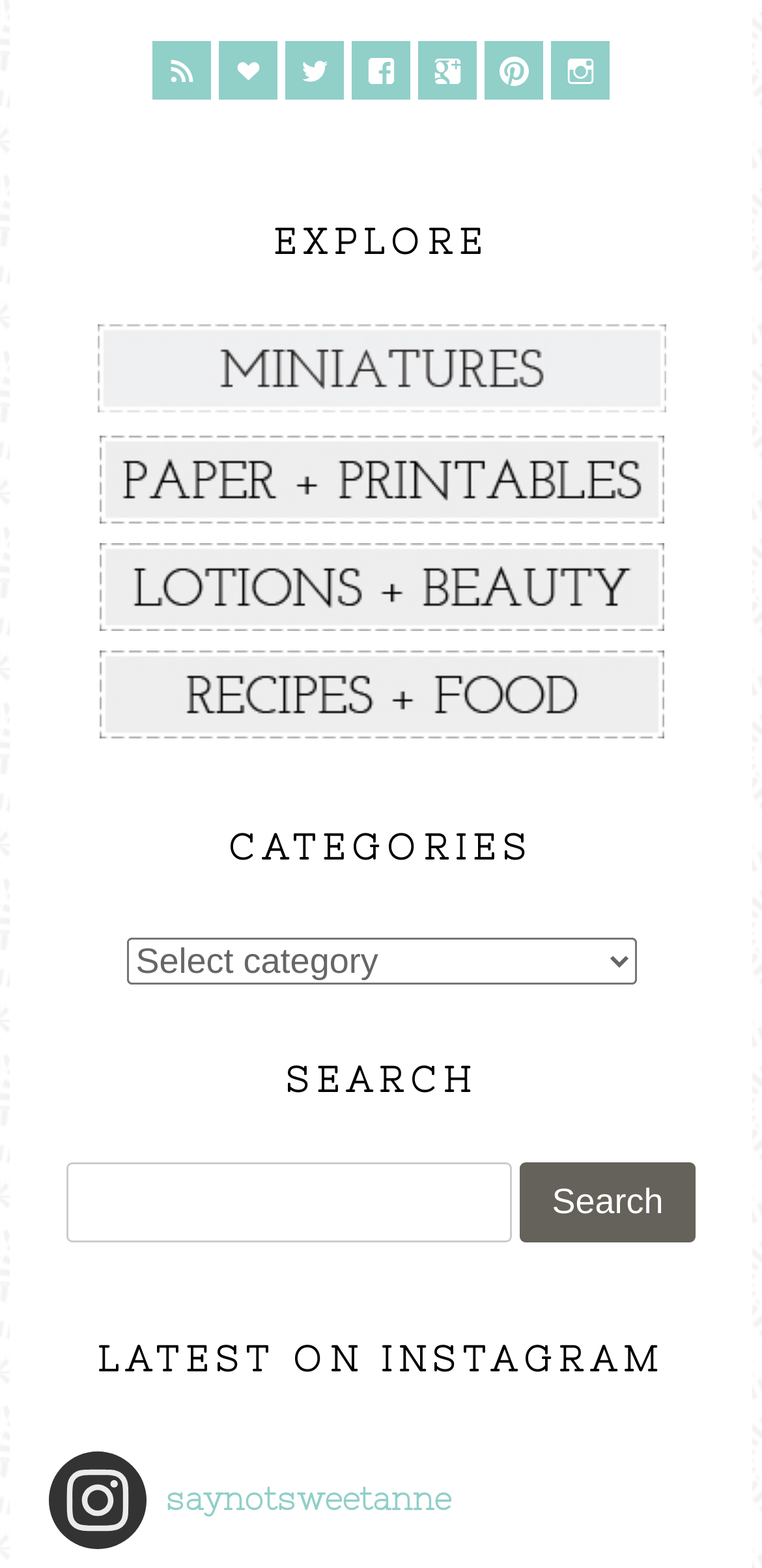What is the purpose of the textbox?
Give a thorough and detailed response to the question.

The purpose of the textbox is for searching, located below the 'SEARCH' heading, where users can input their search queries and click the 'Search' button to get the results.